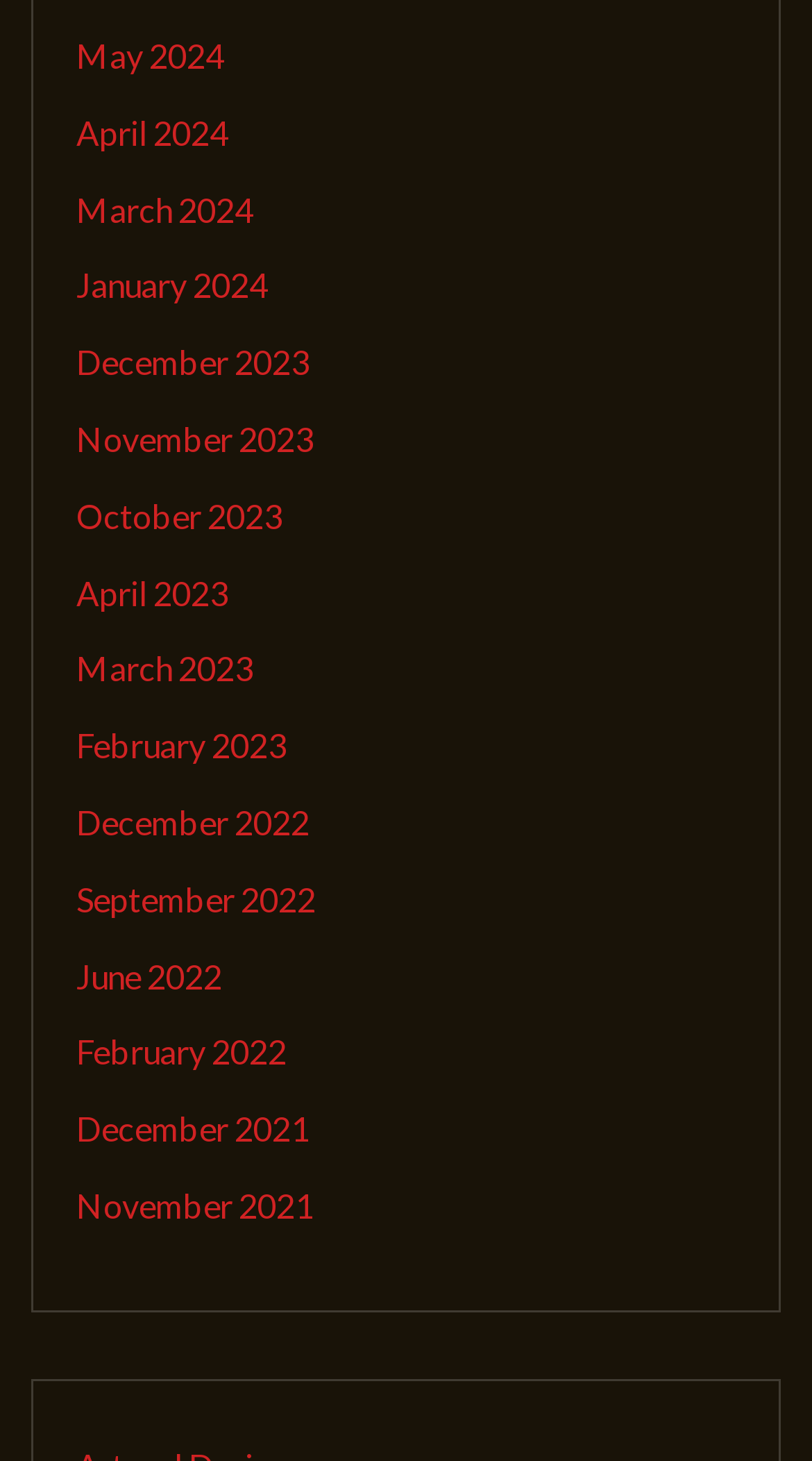Please mark the bounding box coordinates of the area that should be clicked to carry out the instruction: "access December 2023".

[0.094, 0.234, 0.381, 0.261]